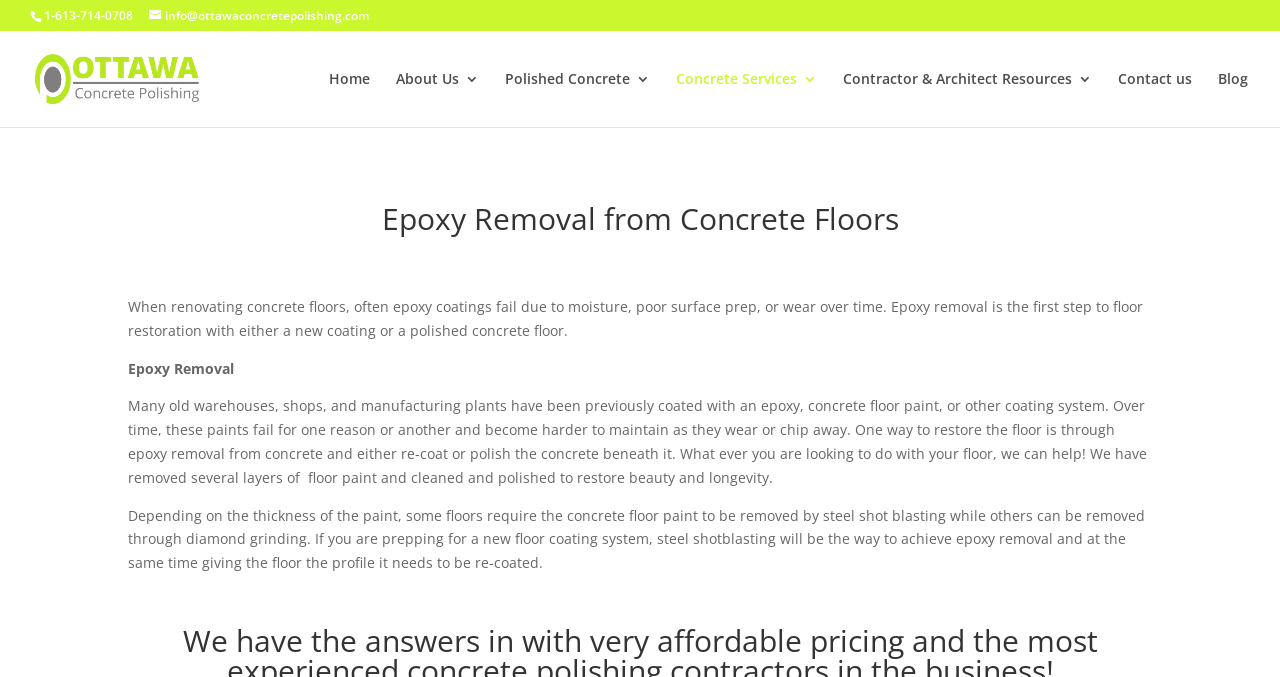Respond to the question below with a single word or phrase:
What is the company name?

Ottawa Concrete Polishing